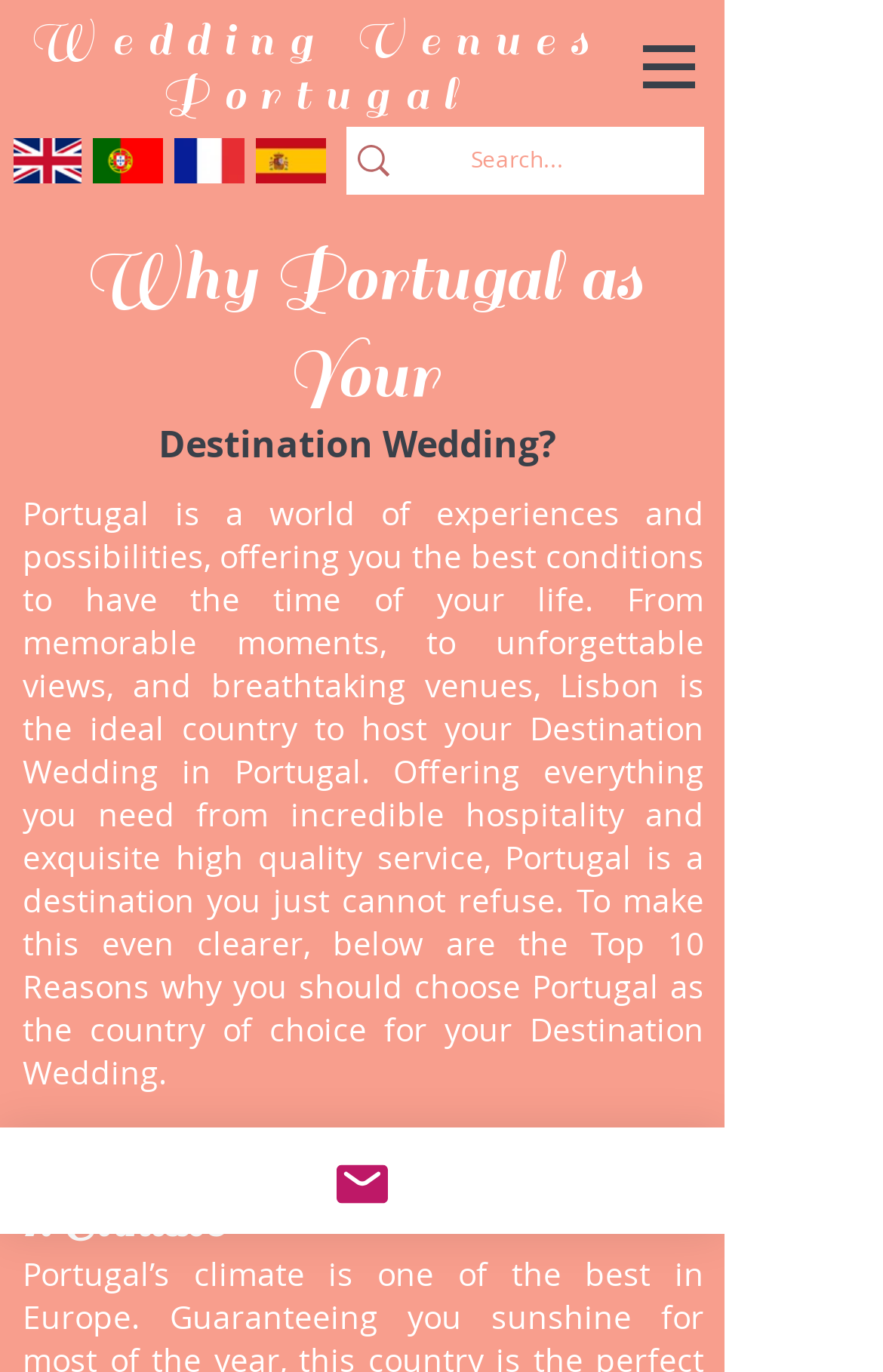Could you please study the image and provide a detailed answer to the question:
What is the first reason listed for choosing Portugal as a wedding destination?

The first reason listed for choosing Portugal as a wedding destination is the climate, as indicated by the heading '1. Climate' on the page.